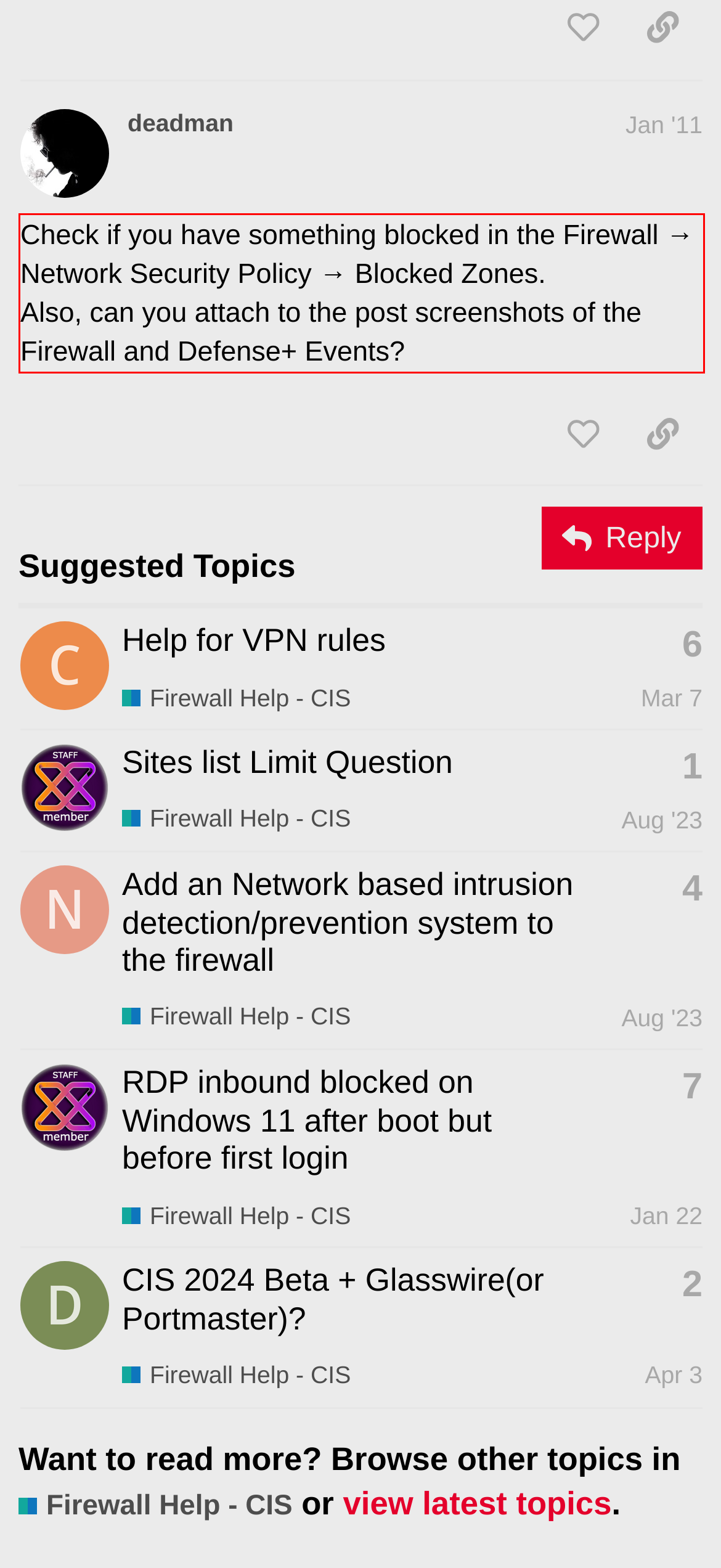Locate the red bounding box in the provided webpage screenshot and use OCR to determine the text content inside it.

Check if you have something blocked in the Firewall → Network Security Policy → Blocked Zones. Also, can you attach to the post screenshots of the Firewall and Defense+ Events?